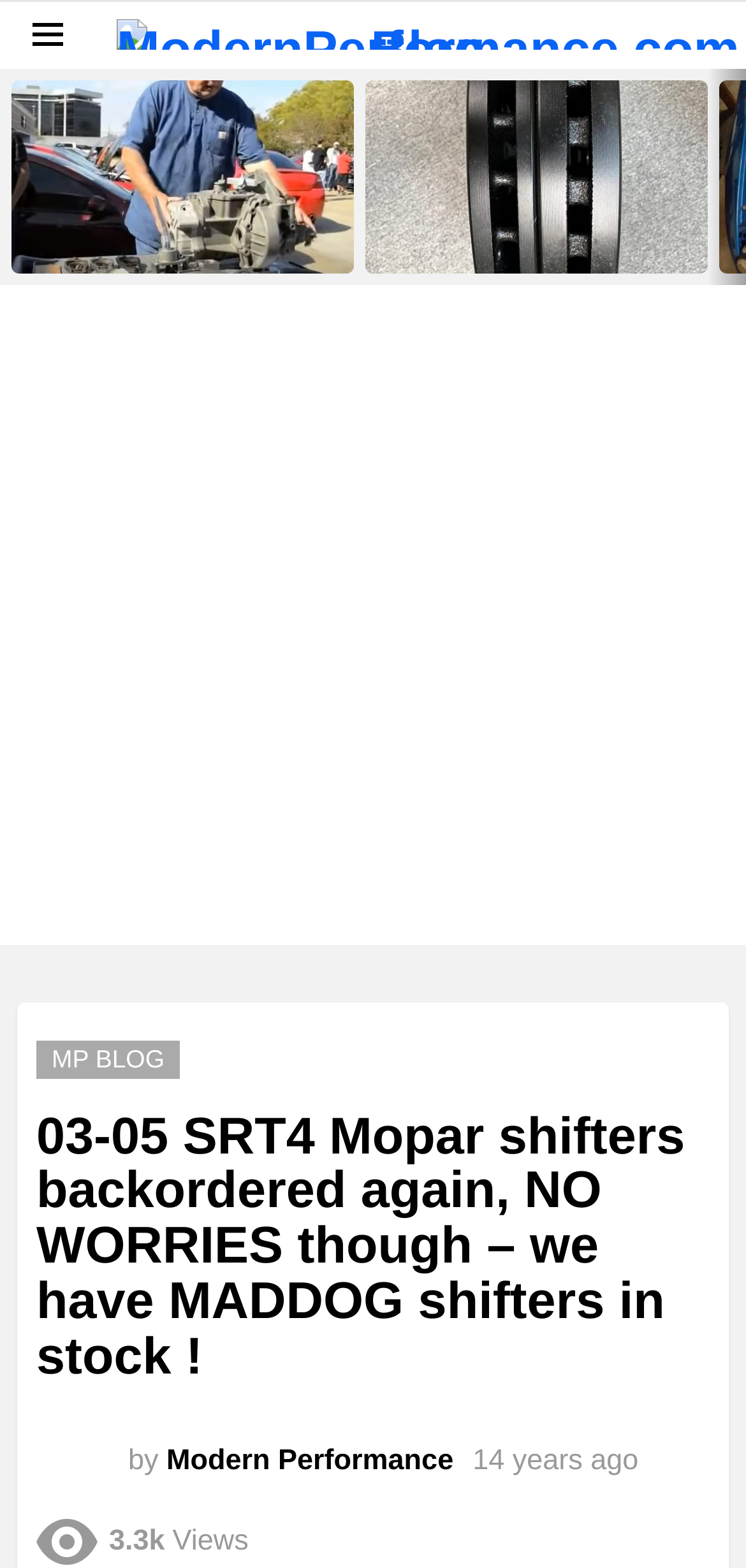Please find and report the bounding box coordinates of the element to click in order to perform the following action: "Go to ModernPerformance.com Blog". The coordinates should be expressed as four float numbers between 0 and 1, in the format [left, top, right, bottom].

[0.156, 0.012, 0.991, 0.032]